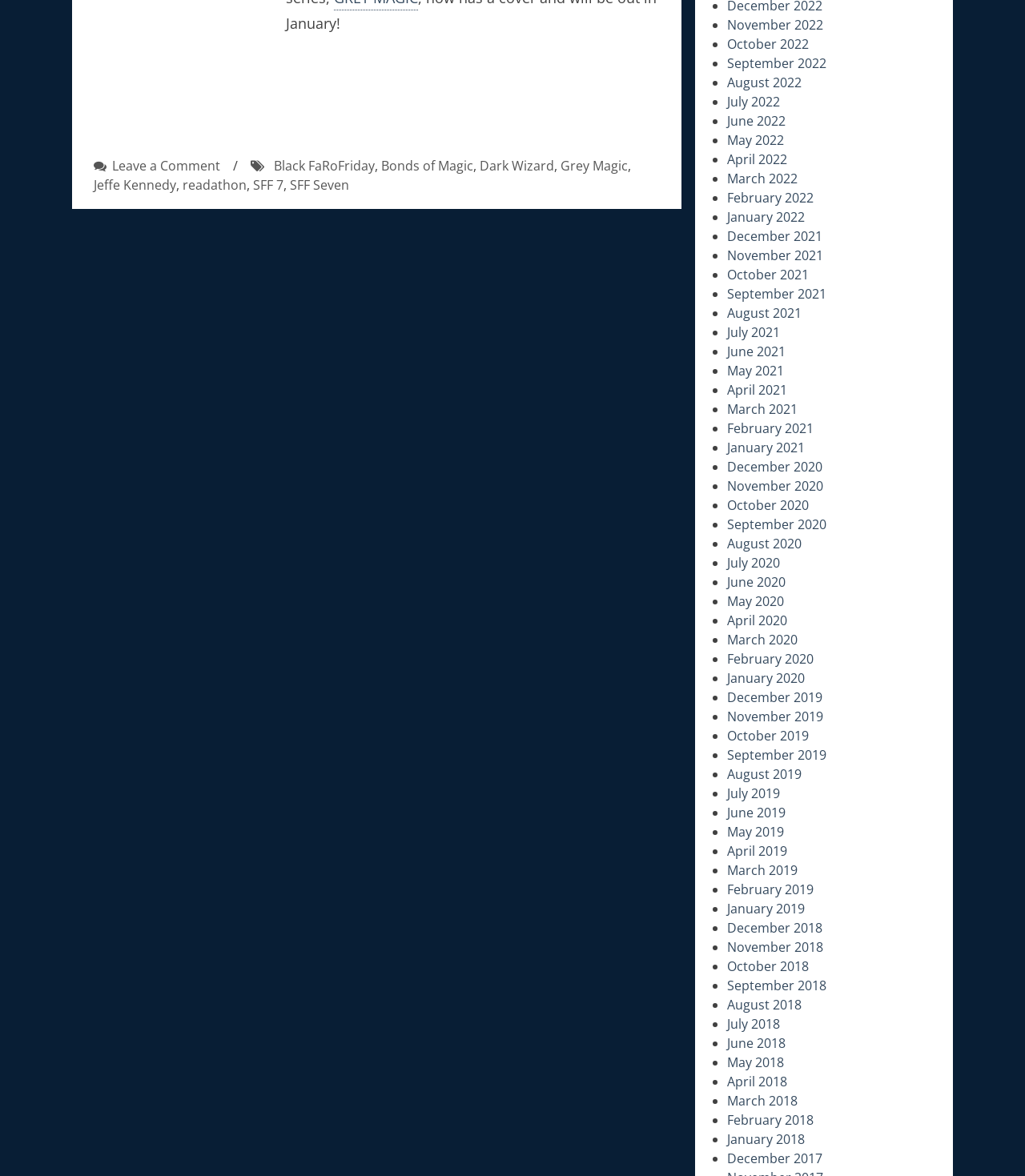Based on the image, give a detailed response to the question: What is the name of the fantasy romance readathon?

I found the answer by looking at the footer section of the webpage, where it says 'Leave a Comment on Black FaRoFriday Fantasy Romance Readathon!'. This suggests that Black FaRoFriday is the name of the fantasy romance readathon.